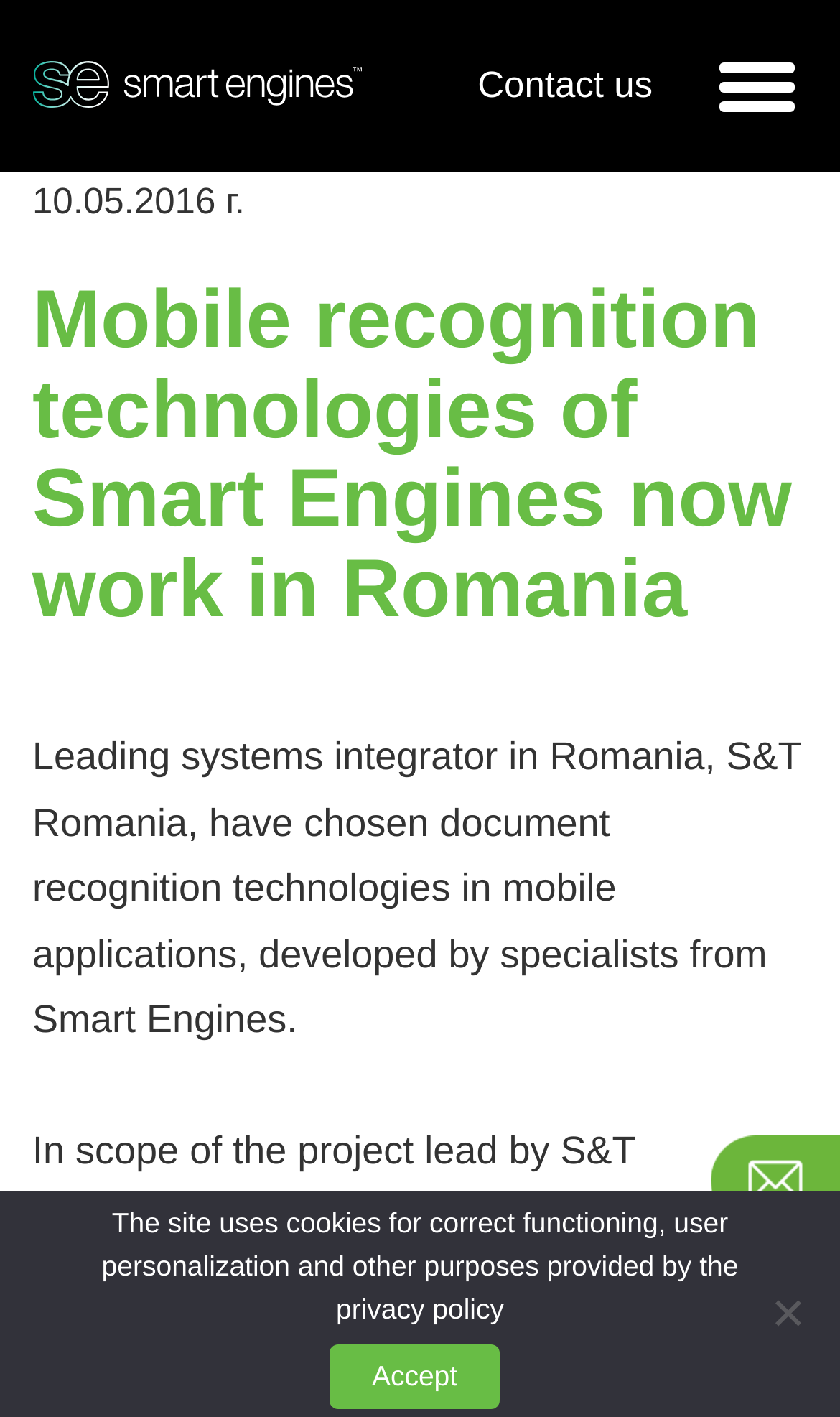From the details in the image, provide a thorough response to the question: What is the date mentioned on the webpage?

I found the date '10.05.2016' on the webpage, which is located at the top section of the page, below the menu button.